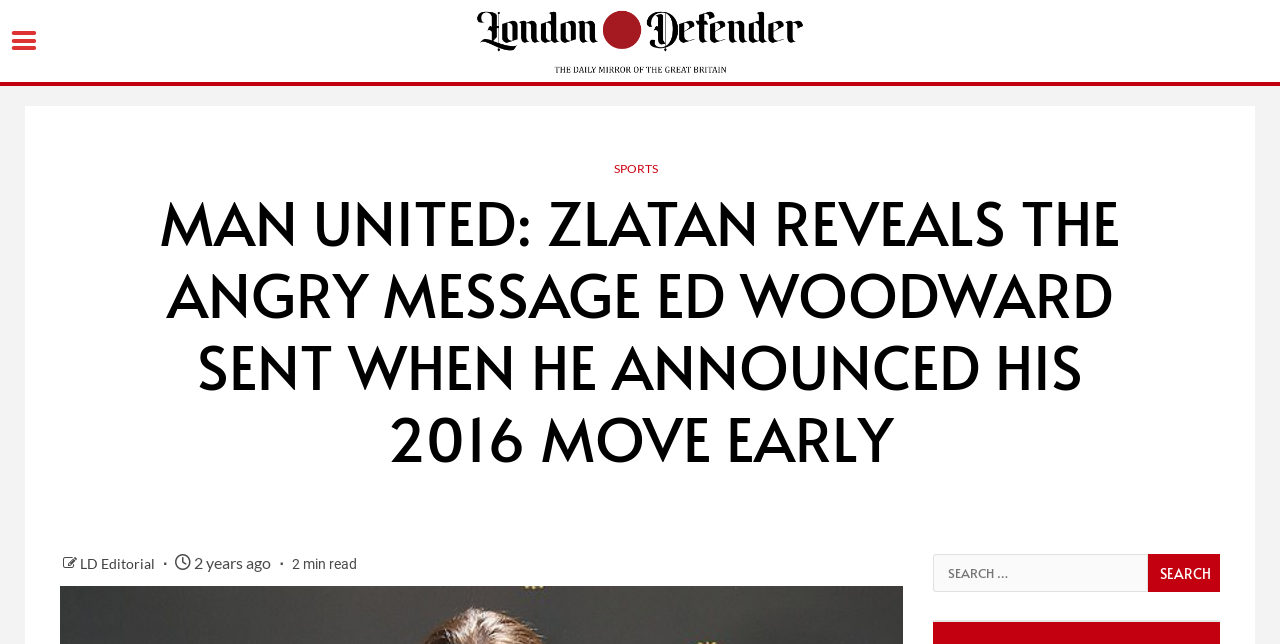Who is the author of the article?
Refer to the image and give a detailed answer to the query.

I found the author of the article by examining the link 'LD Editorial' located below the main heading, which indicates that the article was written by LD Editorial.